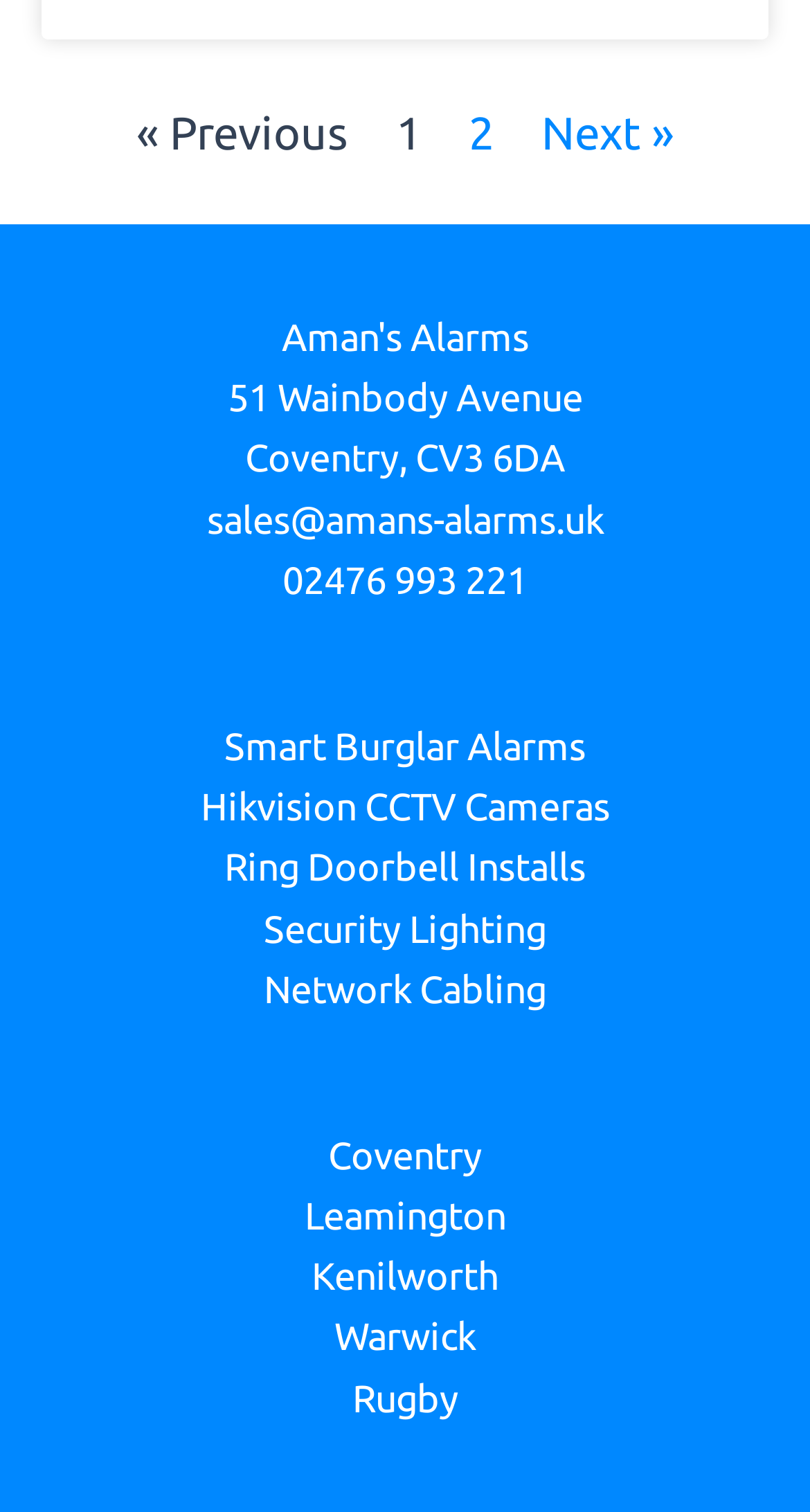Provide the bounding box coordinates of the area you need to click to execute the following instruction: "next page".

[0.668, 0.07, 0.832, 0.104]